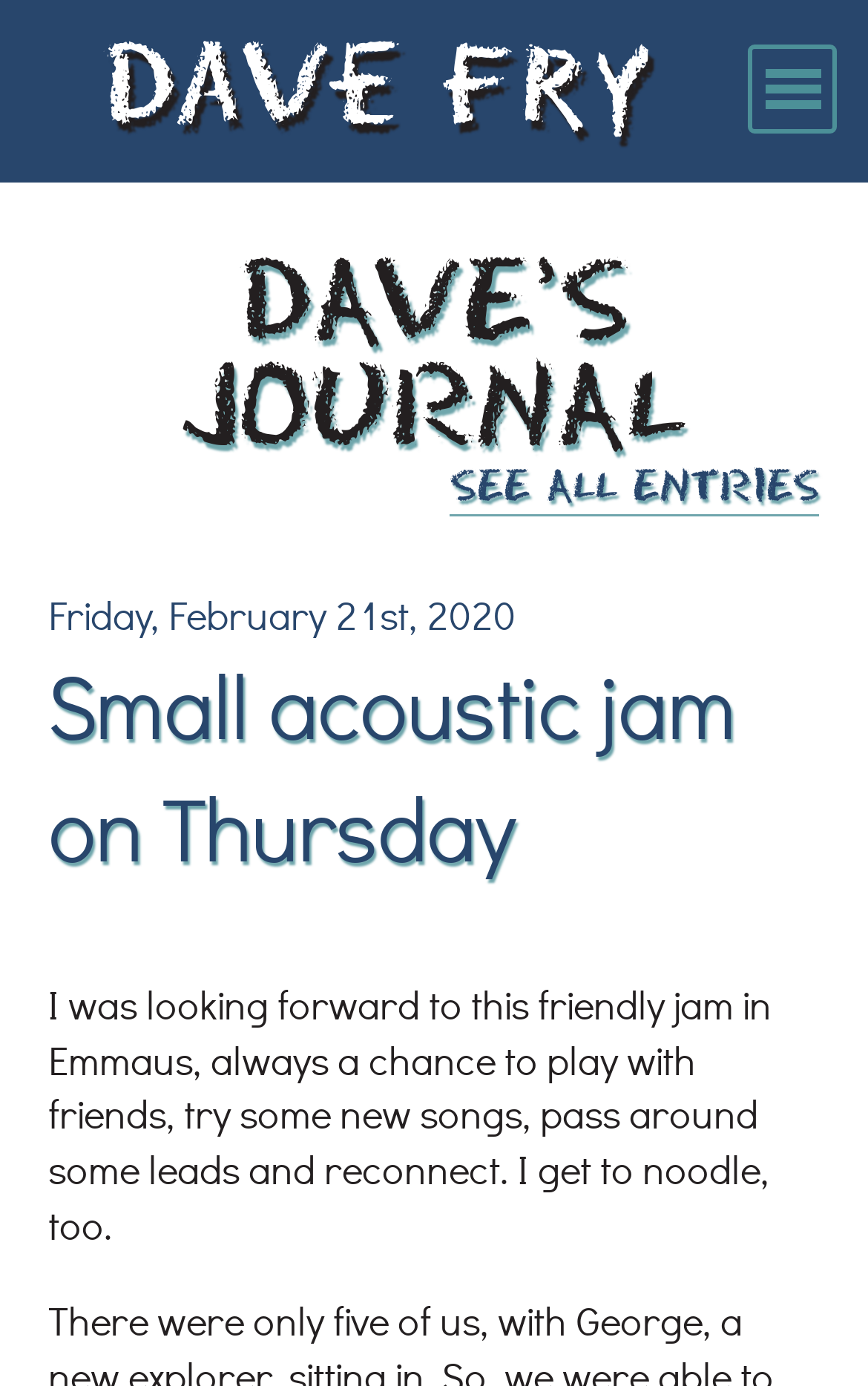Specify the bounding box coordinates of the region I need to click to perform the following instruction: "go to the 'Journal' page". The coordinates must be four float numbers in the range of 0 to 1, i.e., [left, top, right, bottom].

[0.0, 0.204, 1.0, 0.268]